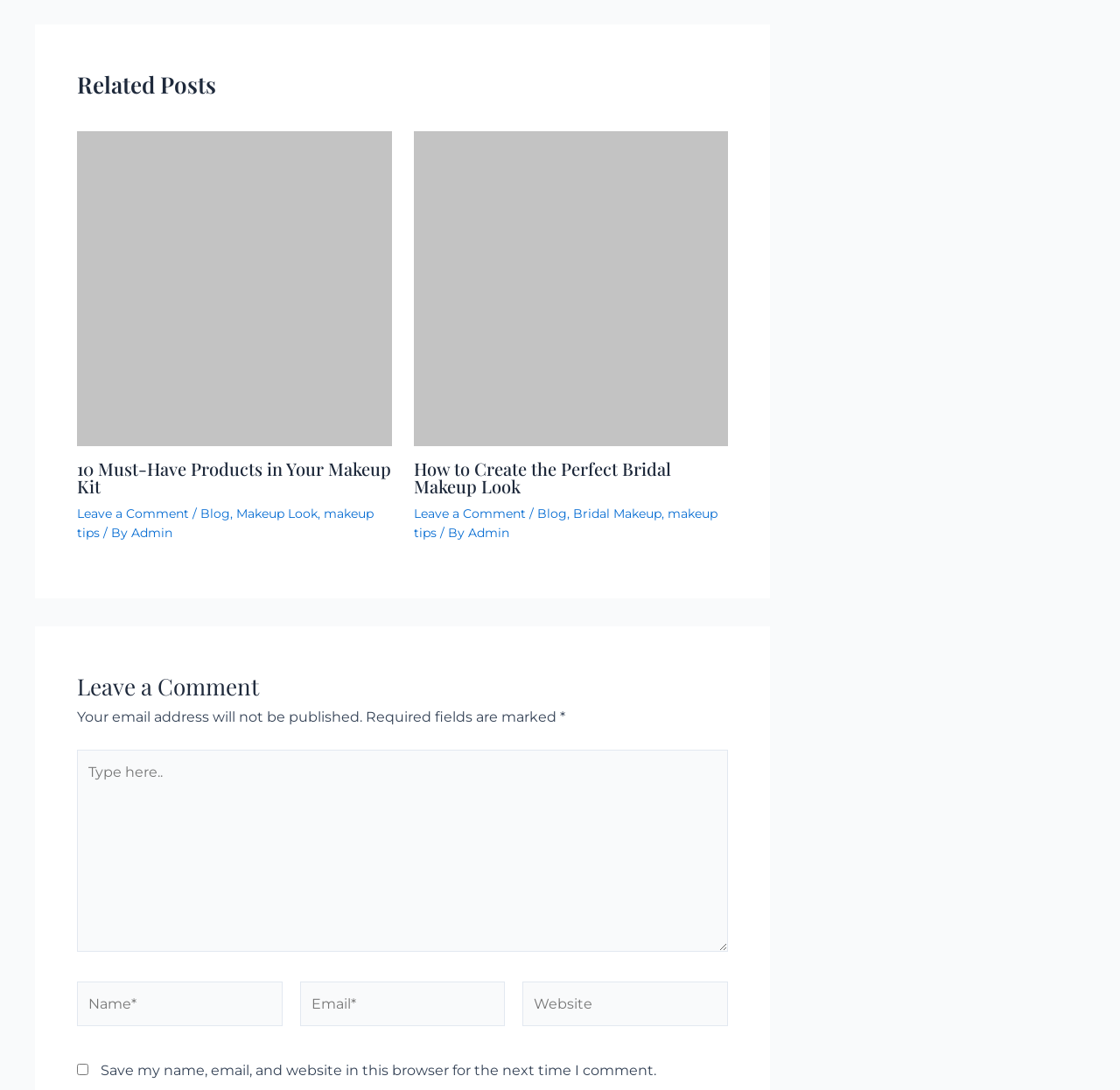Please find the bounding box coordinates of the section that needs to be clicked to achieve this instruction: "Enter your name".

[0.069, 0.9, 0.252, 0.942]